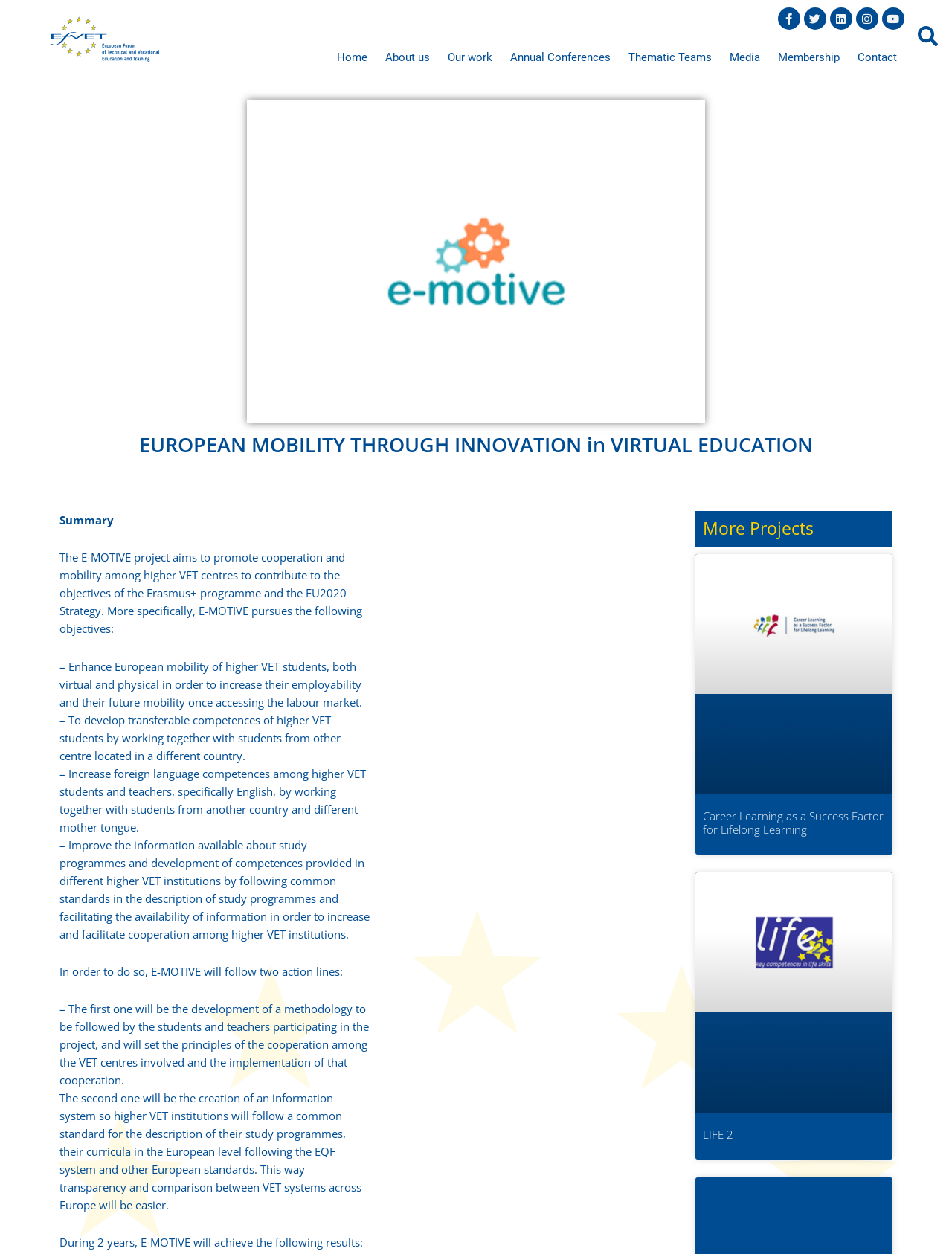What is the name of the project?
Based on the screenshot, provide a one-word or short-phrase response.

E-MOTIVE